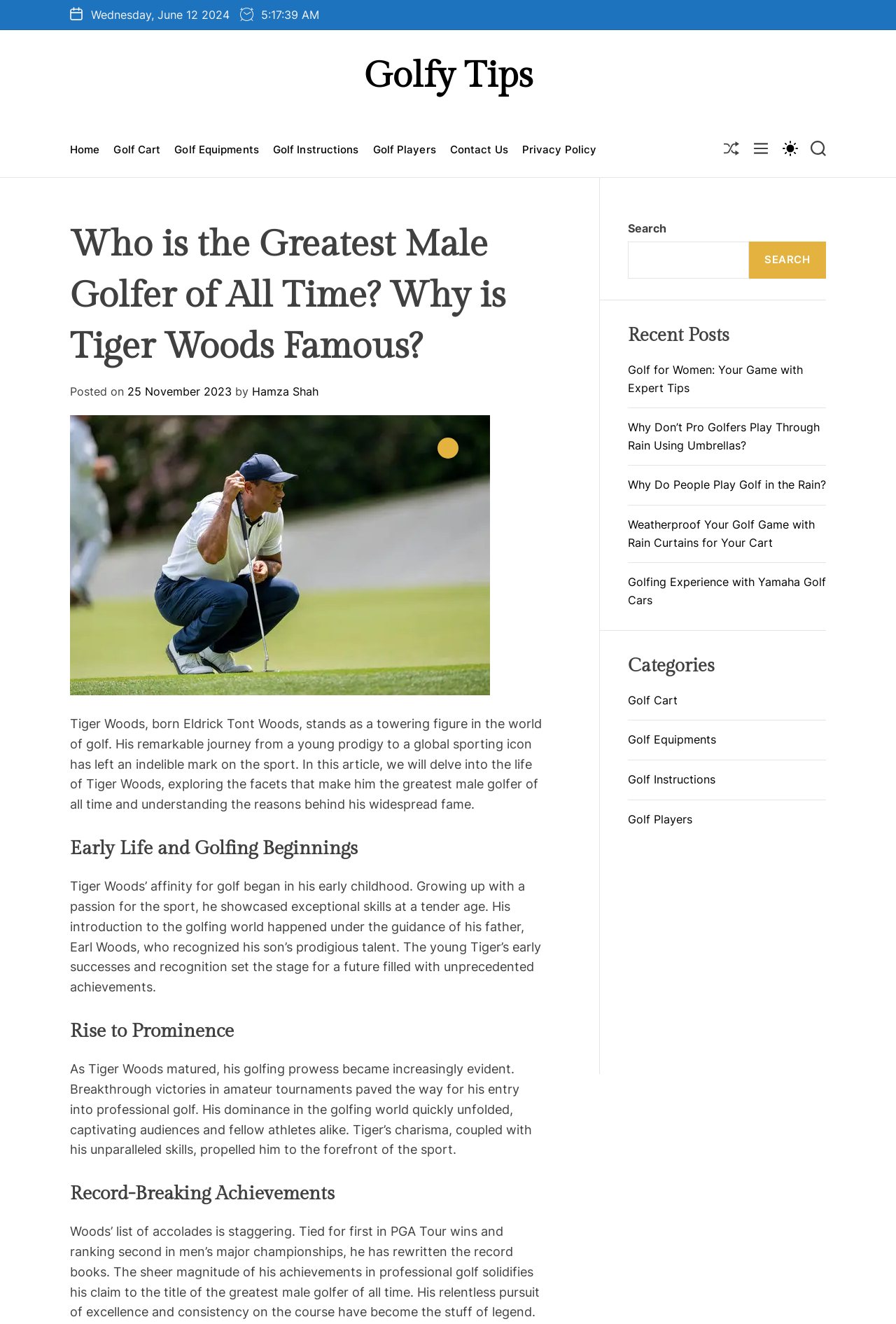What is the name of the author of the article?
Refer to the image and give a detailed answer to the question.

The name of the author can be found in the header section of the webpage, where it says 'by Hamza Shah'.